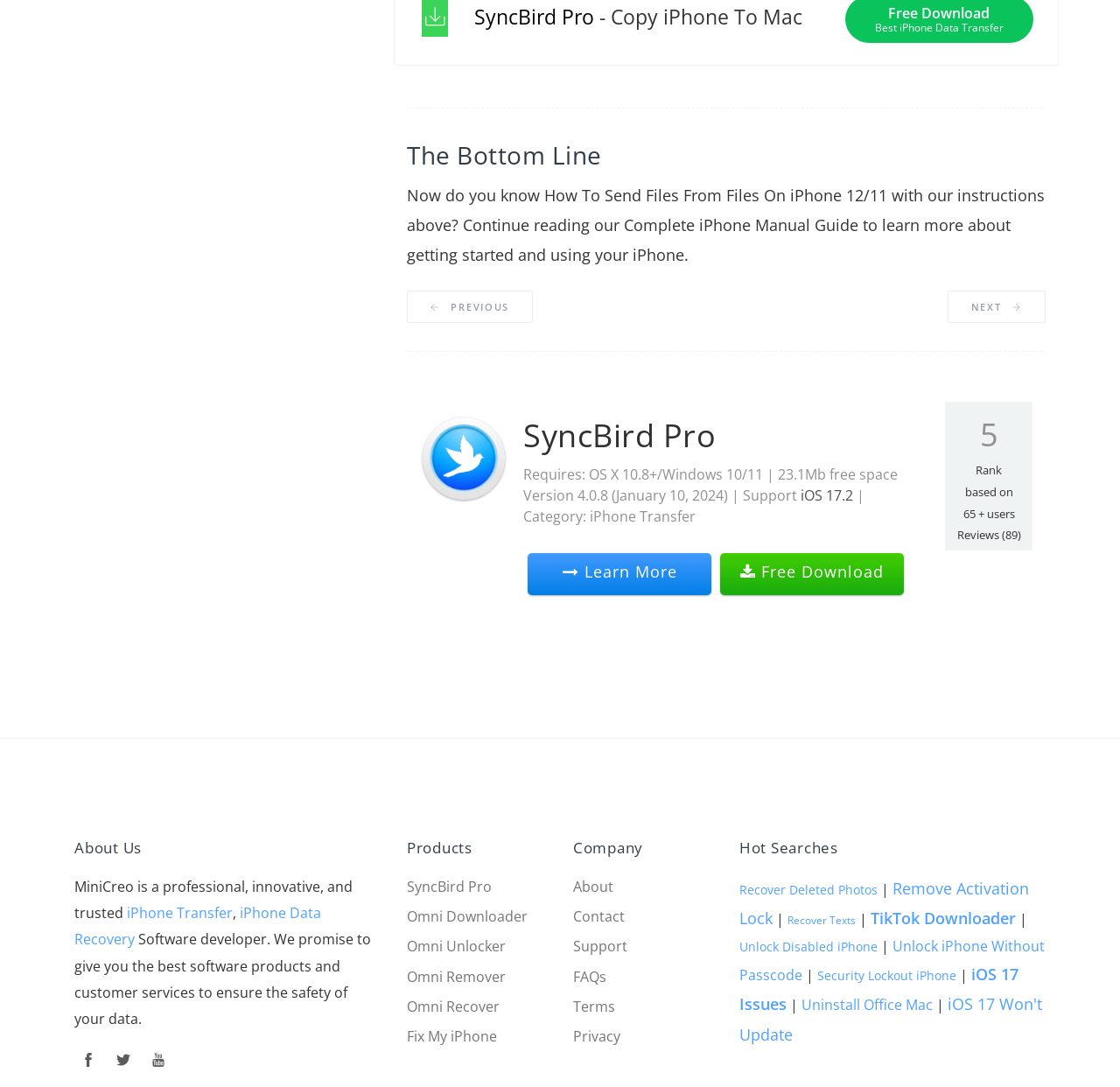What is the category of the software?
Provide a thorough and detailed answer to the question.

The category of the software is mentioned in the static text 'iPhone Transfer' which is located near the heading 'SyncBird Pro' and other details about the software.